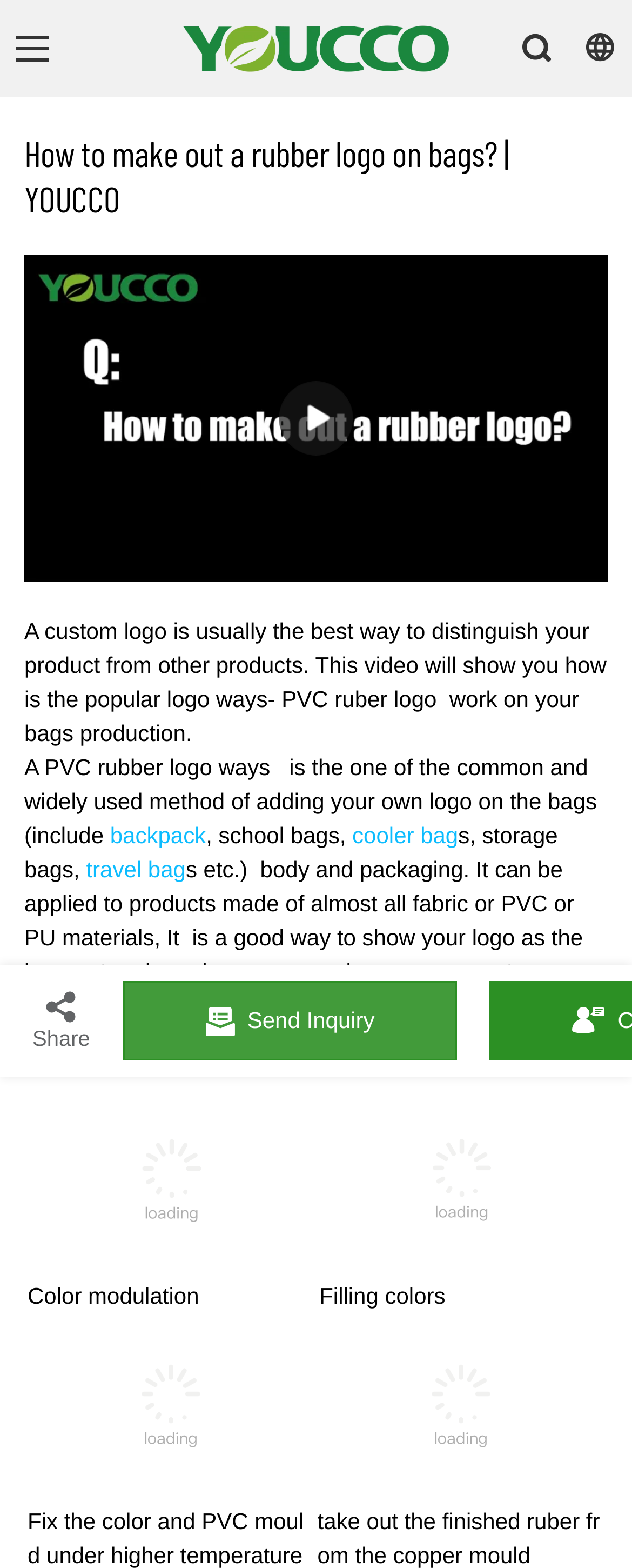Determine the bounding box coordinates of the UI element that matches the following description: "alt="YOUCCO"". The coordinates should be four float numbers between 0 and 1 in the format [left, top, right, bottom].

[0.244, 0.004, 0.756, 0.058]